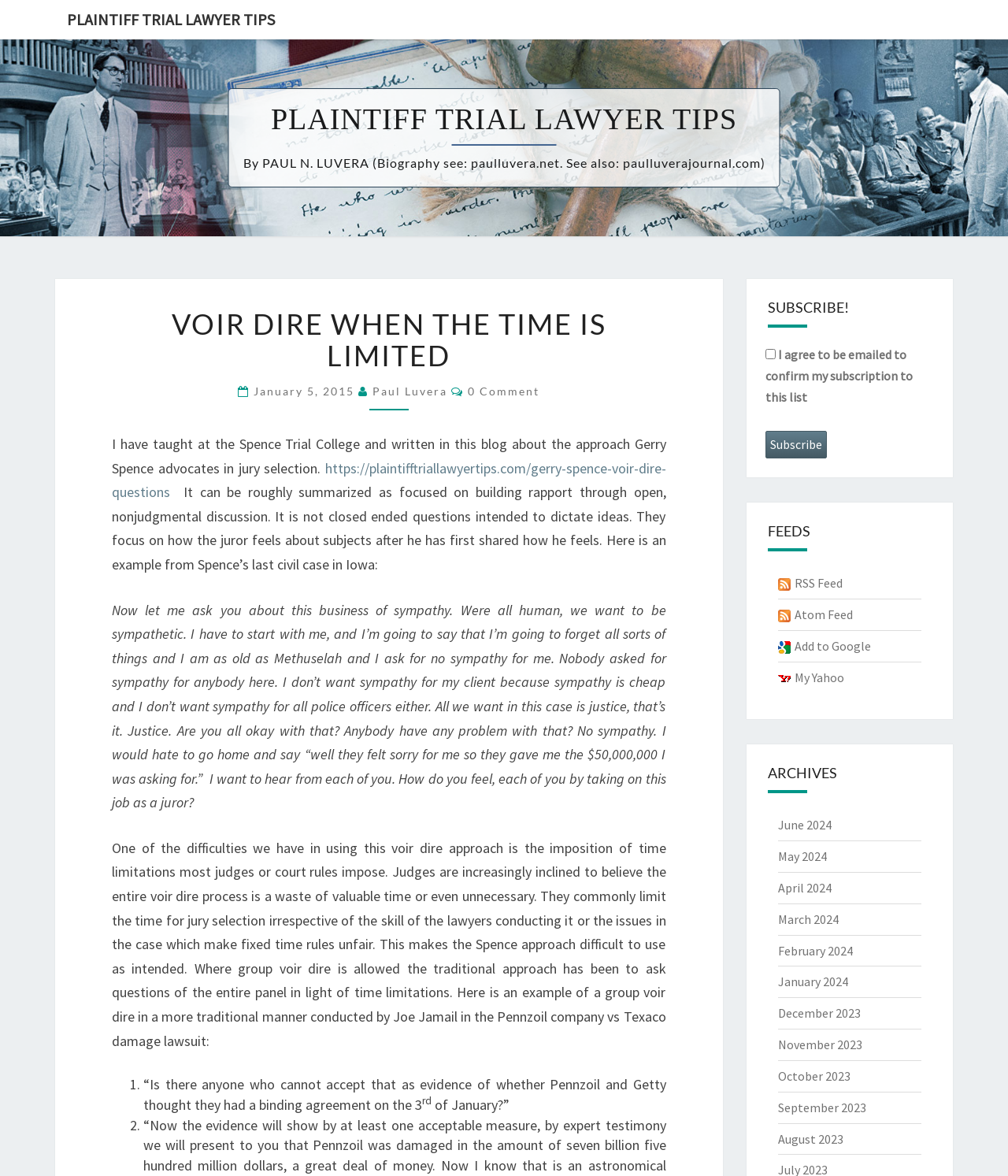Identify the bounding box of the HTML element described here: "Add to Google". Provide the coordinates as four float numbers between 0 and 1: [left, top, right, bottom].

[0.788, 0.542, 0.864, 0.556]